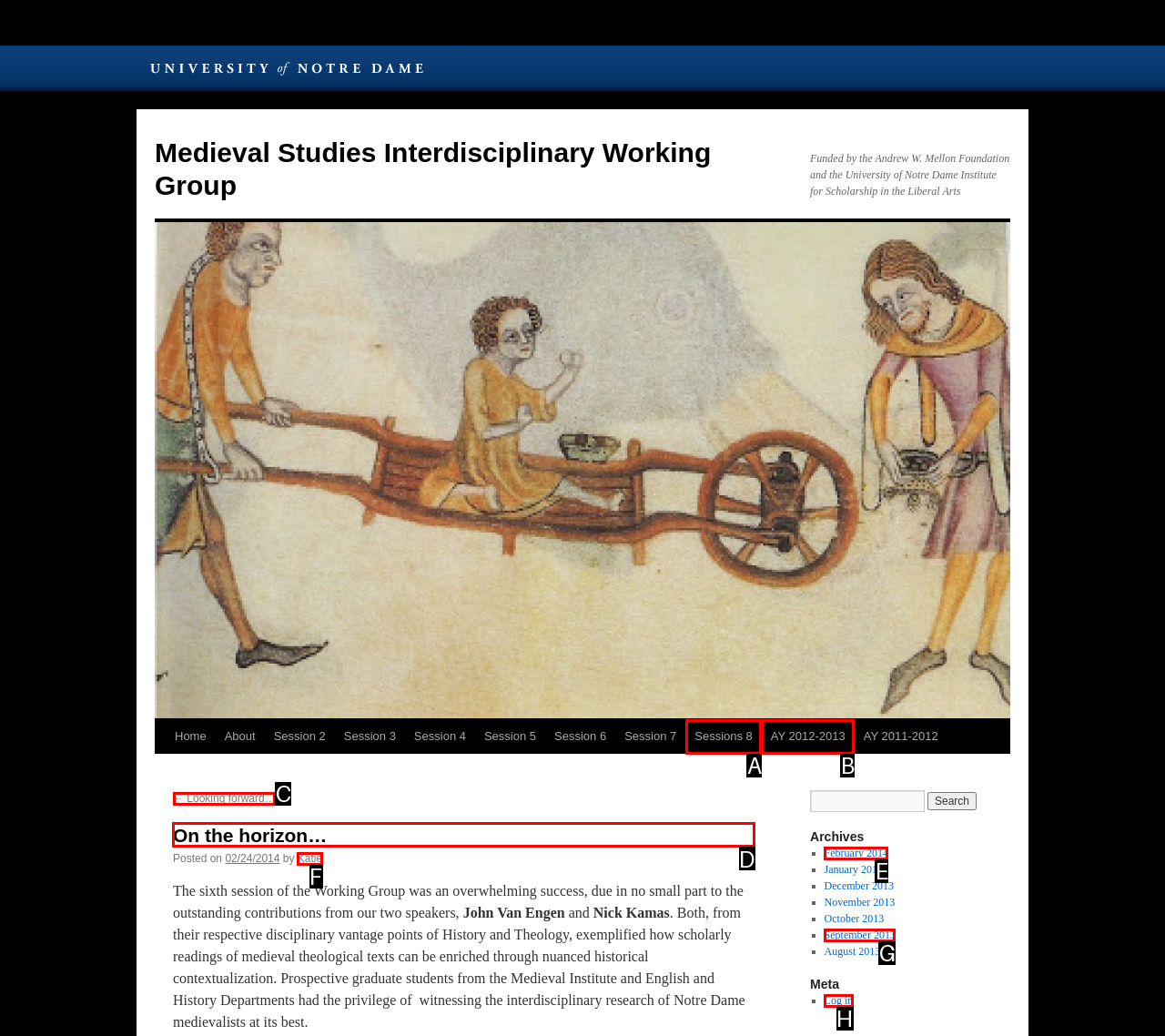Identify the correct UI element to click to follow this instruction: Read the 'On the horizon…' article
Respond with the letter of the appropriate choice from the displayed options.

D